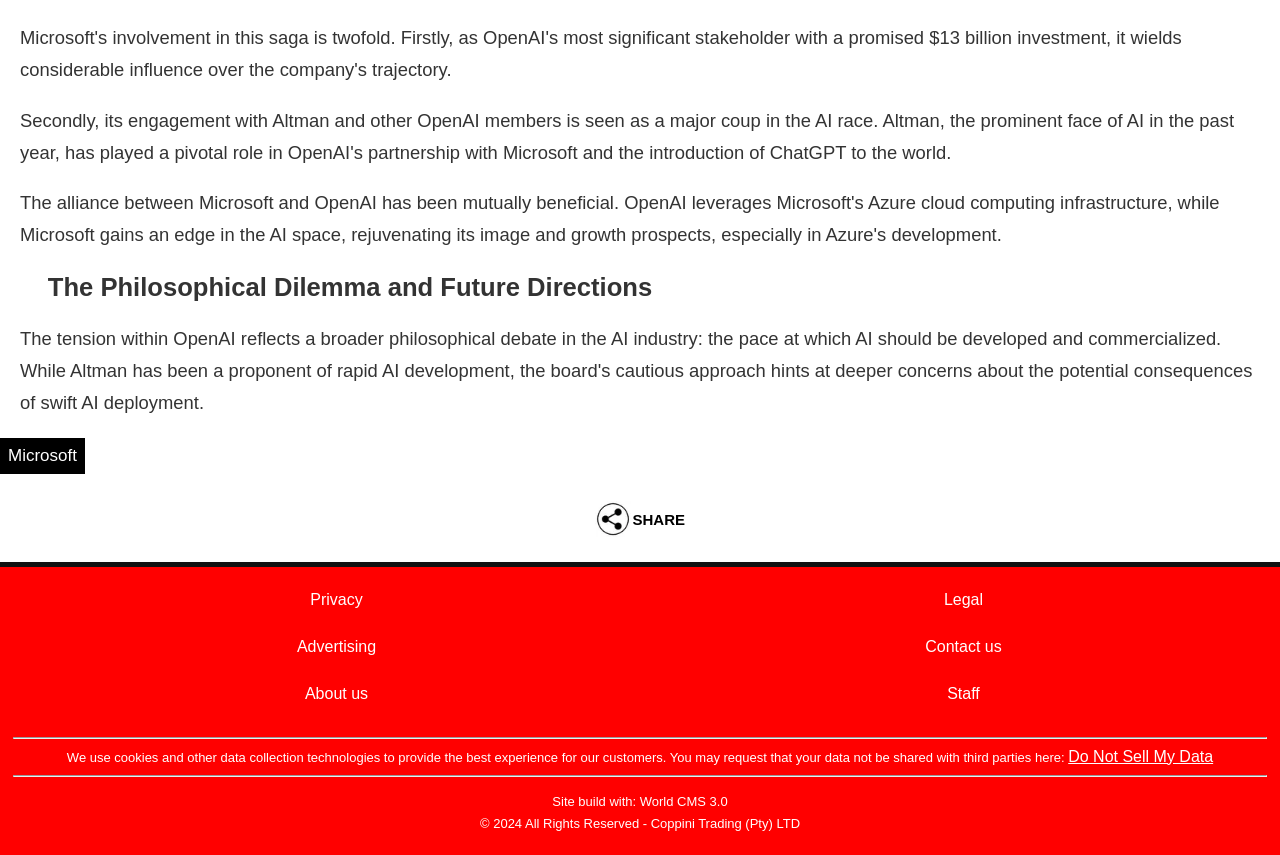Show the bounding box coordinates of the region that should be clicked to follow the instruction: "Visit Privacy page."

[0.242, 0.691, 0.283, 0.711]